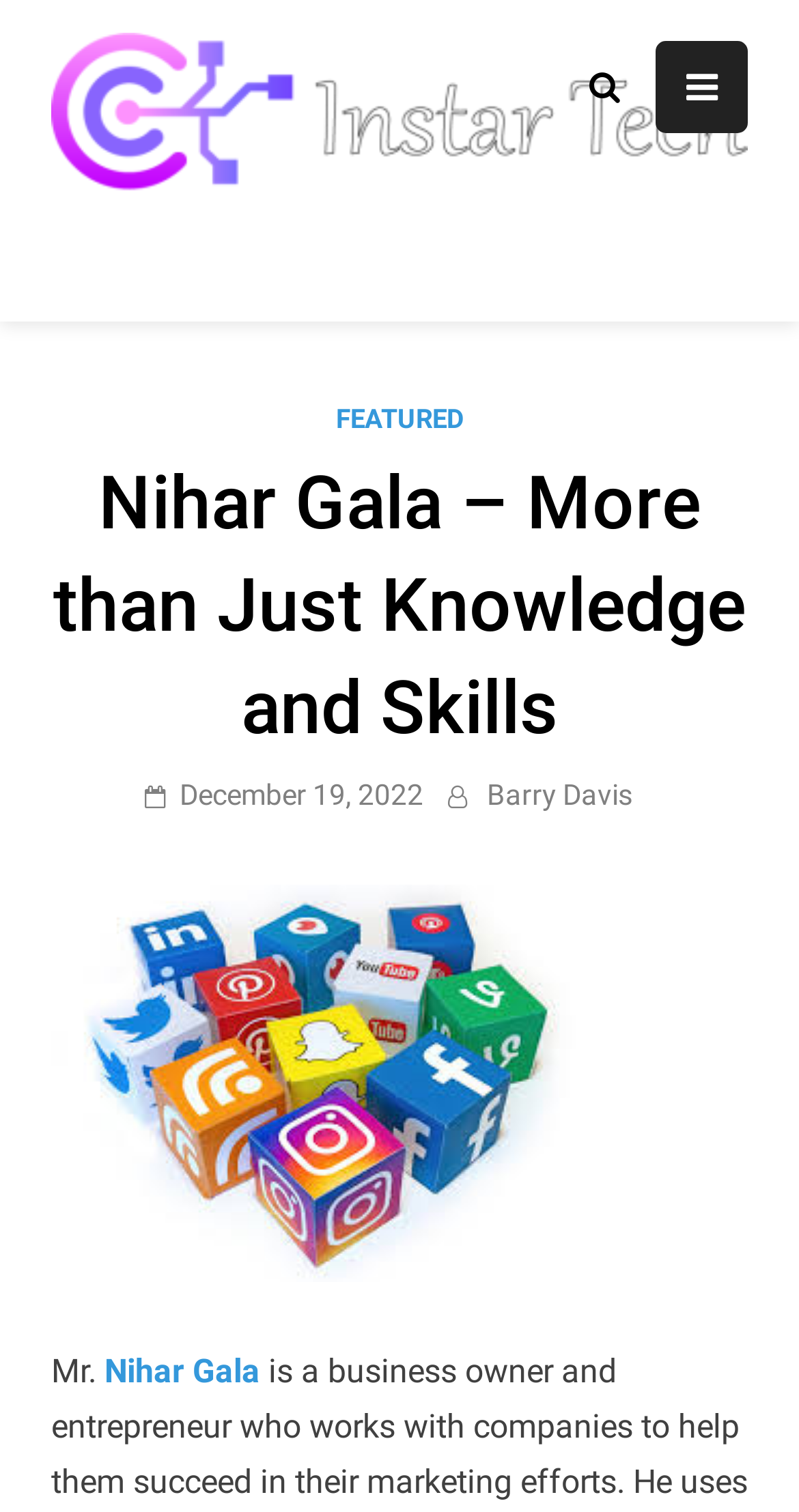Determine the main headline from the webpage and extract its text.

Nihar Gala – More than Just Knowledge and Skills